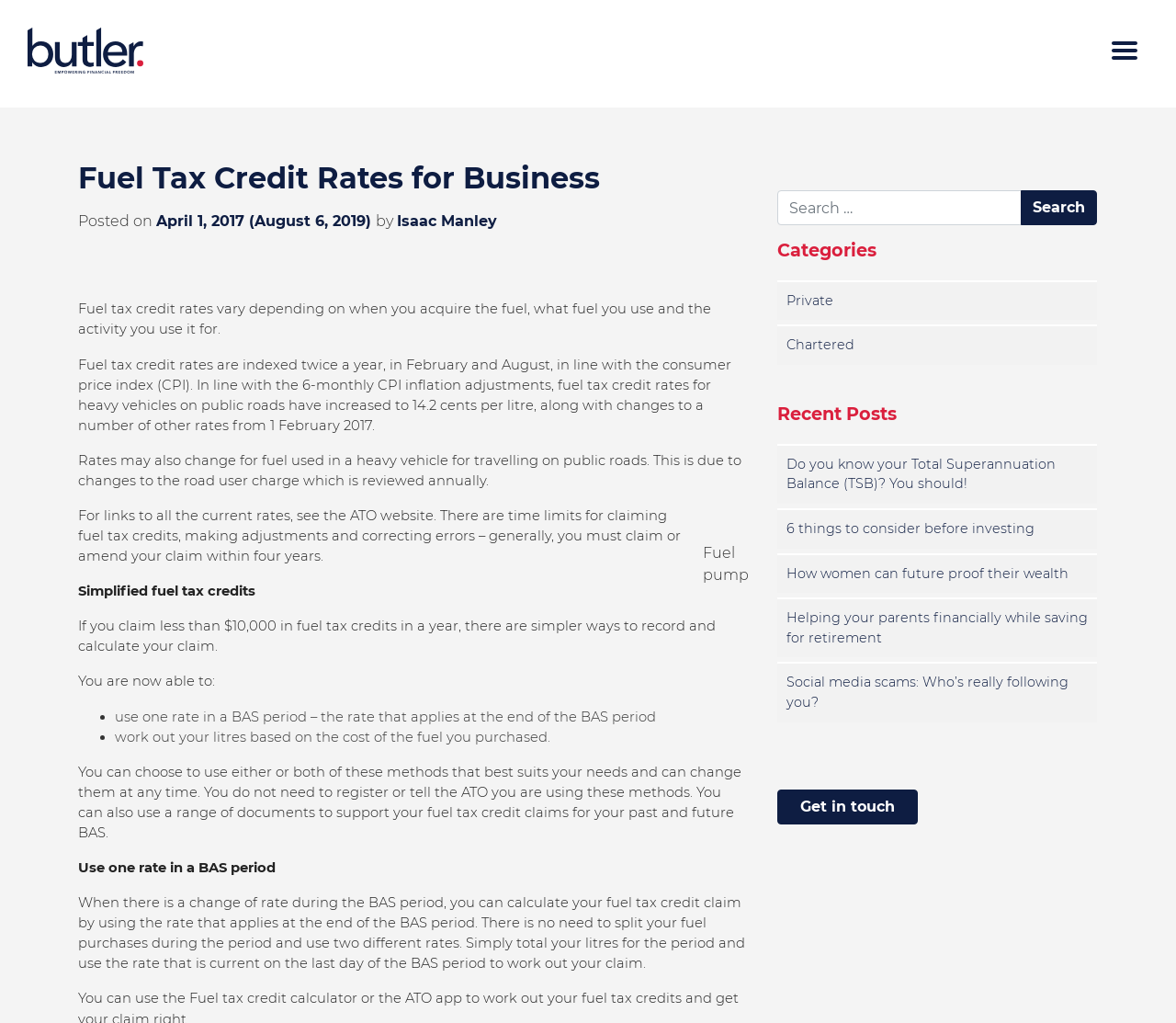What is the purpose of the 'Simplified fuel tax credits' section?
Look at the image and provide a detailed response to the question.

The answer can be found in the 'Simplified fuel tax credits' section of the webpage, which explains that if you claim less than $10,000 in fuel tax credits in a year, there are simpler ways to record and calculate your claim.